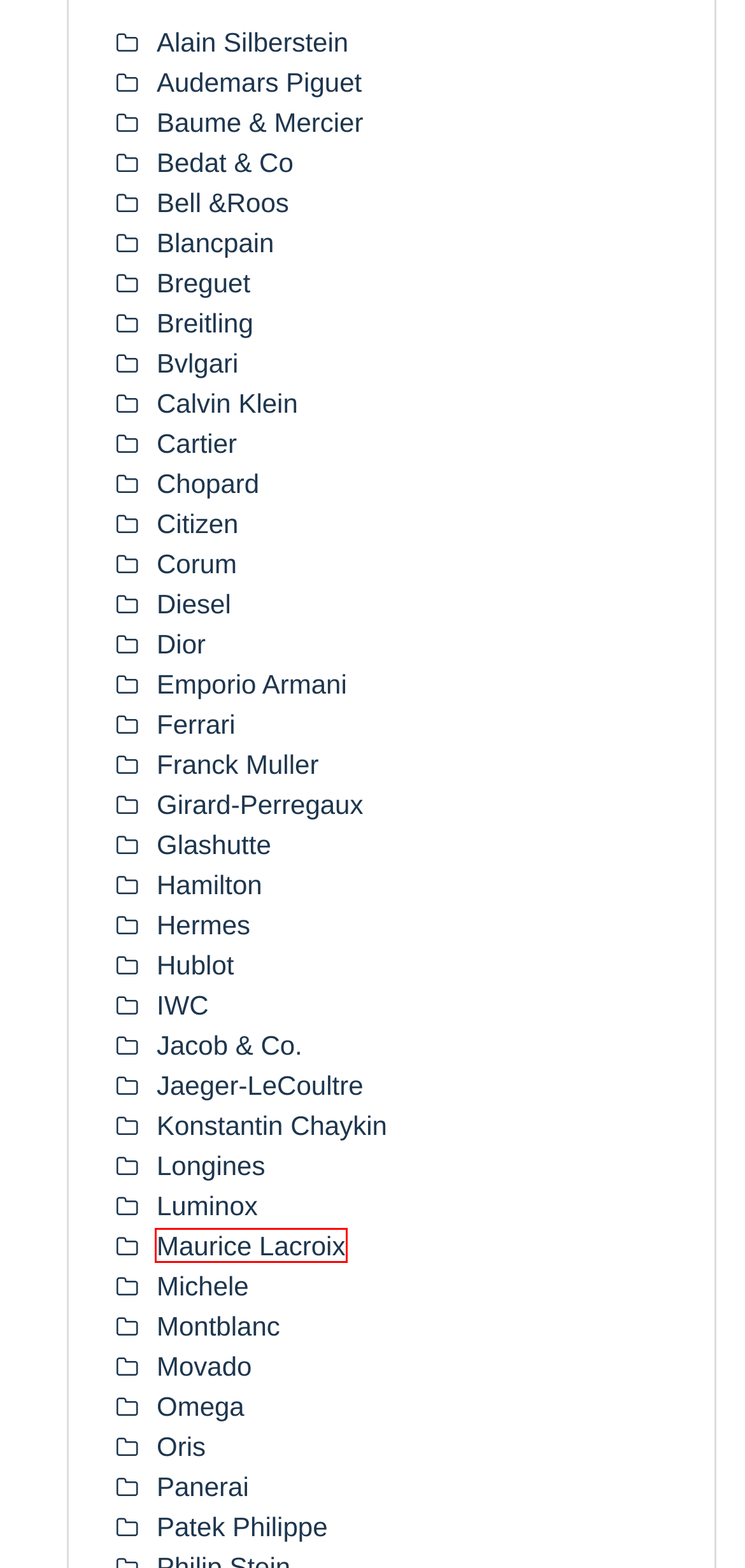You are presented with a screenshot of a webpage containing a red bounding box around a particular UI element. Select the best webpage description that matches the new webpage after clicking the element within the bounding box. Here are the candidates:
A. Swiss Luxury Calvin Klein Replica Watches
B. Swiss Replica Watches Luminox online | Fake Watches Hot On Sale
C. Hublot replica watches, Hublot watches, replica Hublot
D. Fake Breitling Replica Watches | Best Bentley Navitimer
E. Most Popular Top Quality IWC Replica
F. Glashutte Original All Other Brand Replica Watches
G. Omega Replica Watches | High Quality Replica Omega
H. Maurice Lacroix Replica Watches Fake Discount

H